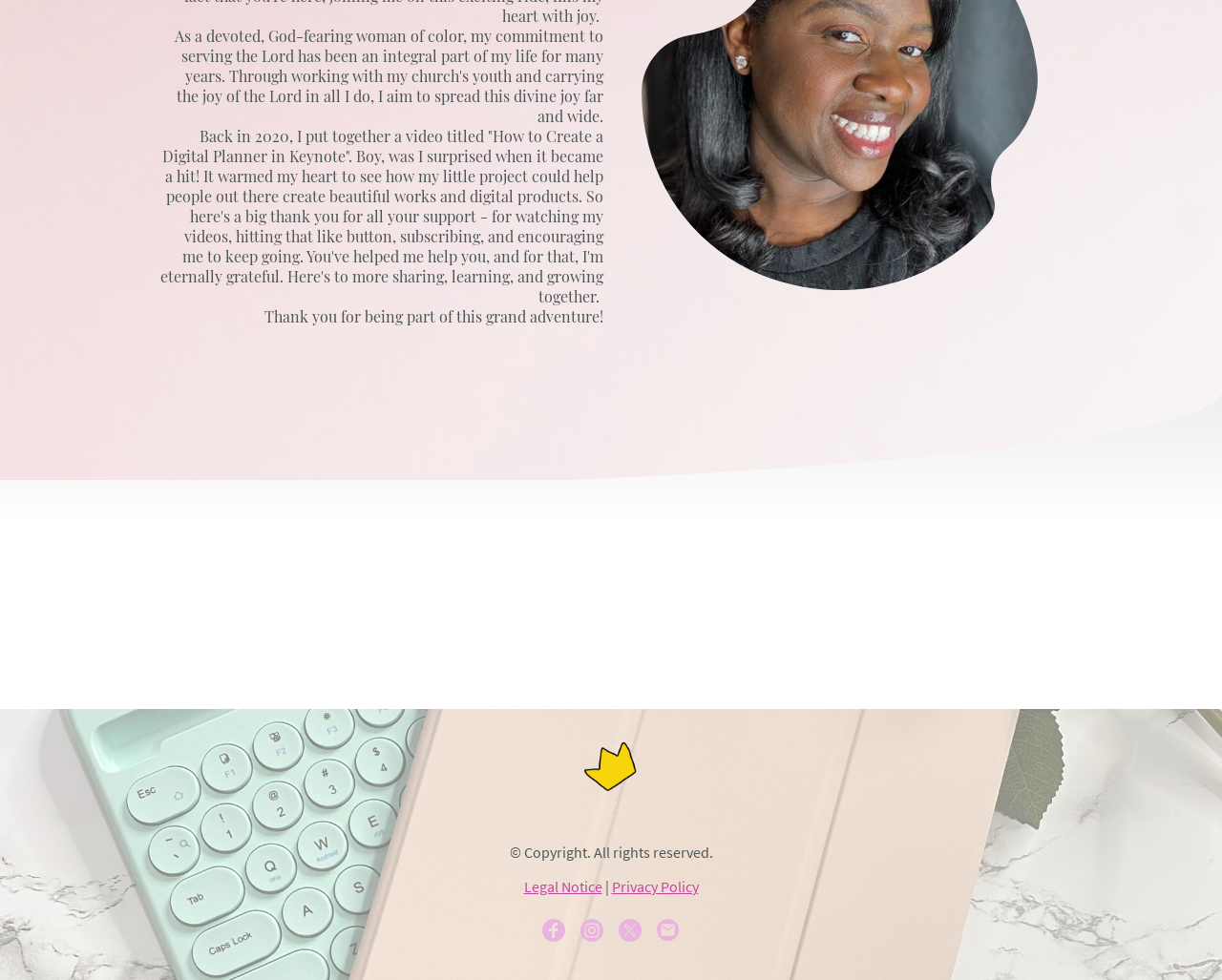Please answer the following question using a single word or phrase: 
What is the copyright information at the bottom of the page?

Copyright. All rights reserved.